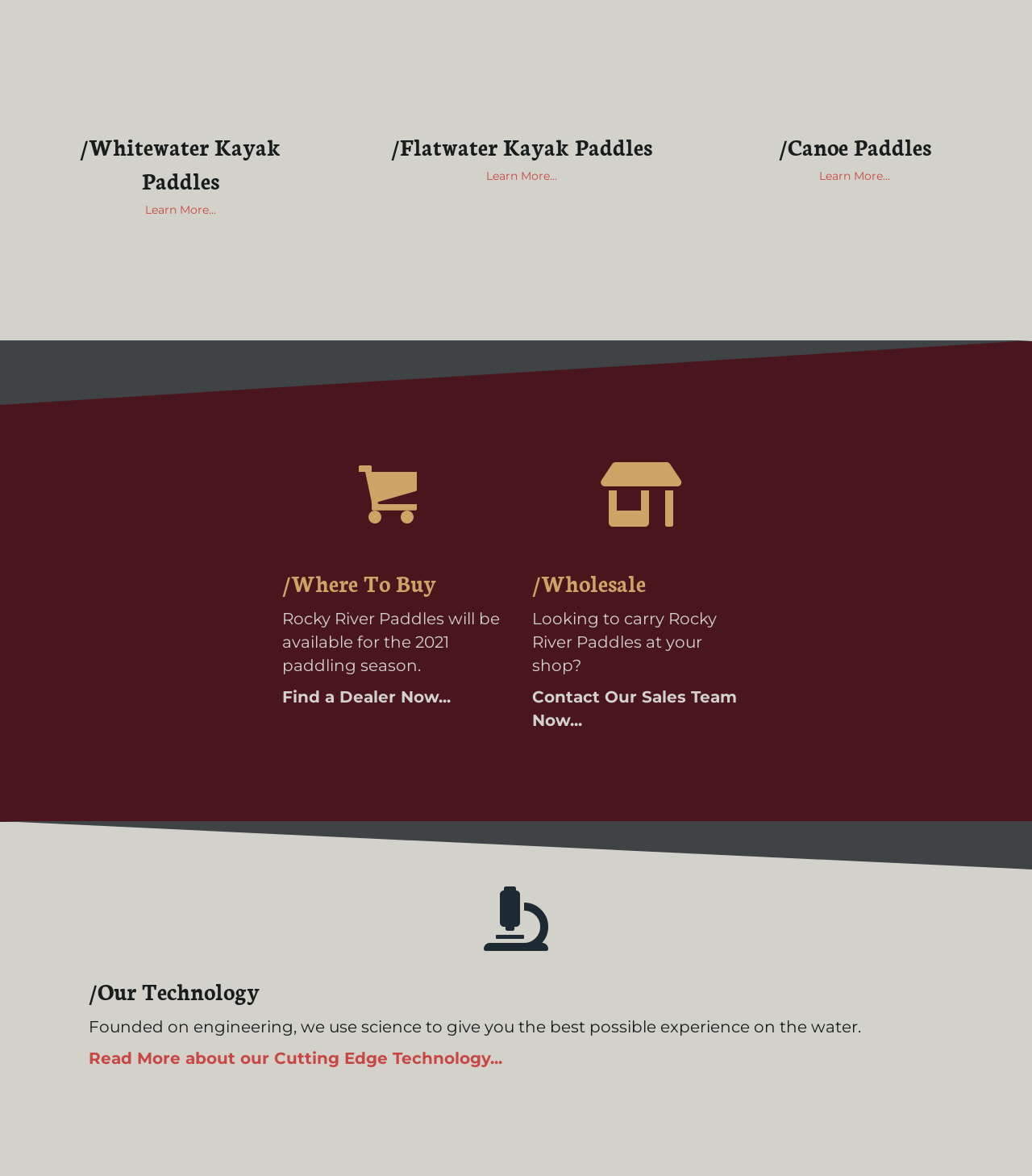Find the bounding box coordinates of the element you need to click on to perform this action: 'Find a Dealer Now'. The coordinates should be represented by four float values between 0 and 1, in the format [left, top, right, bottom].

[0.273, 0.645, 0.437, 0.662]